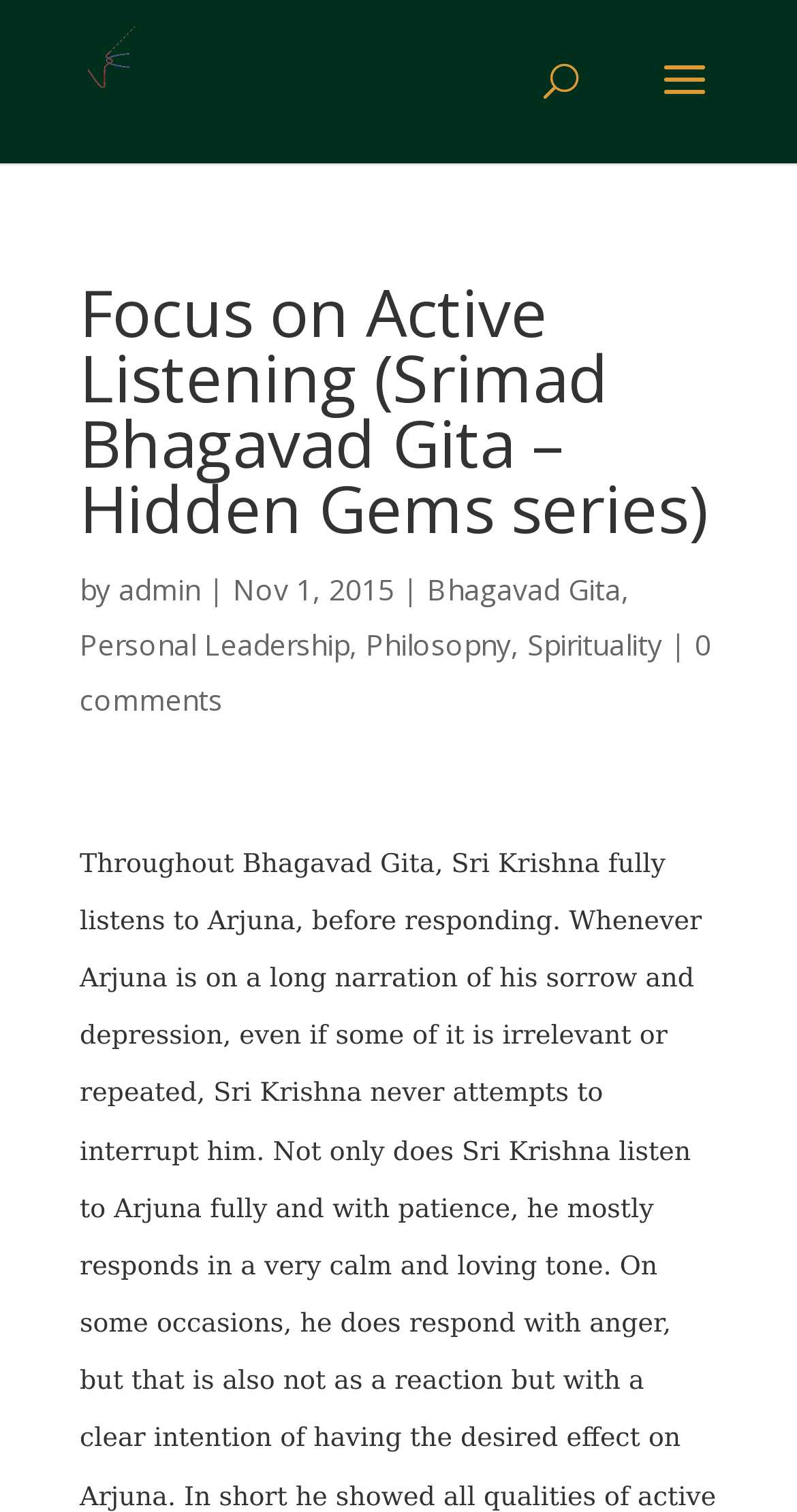Find the bounding box coordinates of the UI element according to this description: "Spirituality".

[0.662, 0.414, 0.831, 0.439]